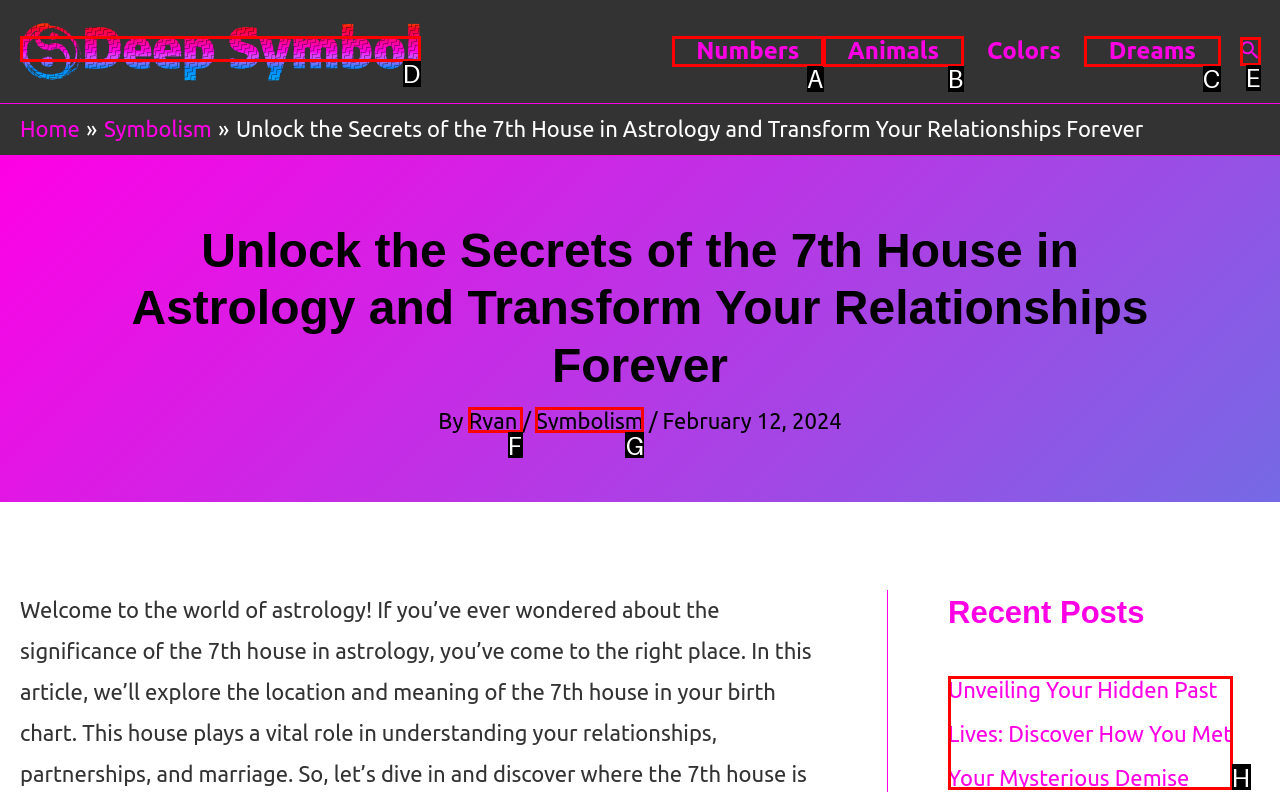Select the HTML element that corresponds to the description: alt="Deep Symbol Logo". Reply with the letter of the correct option.

D